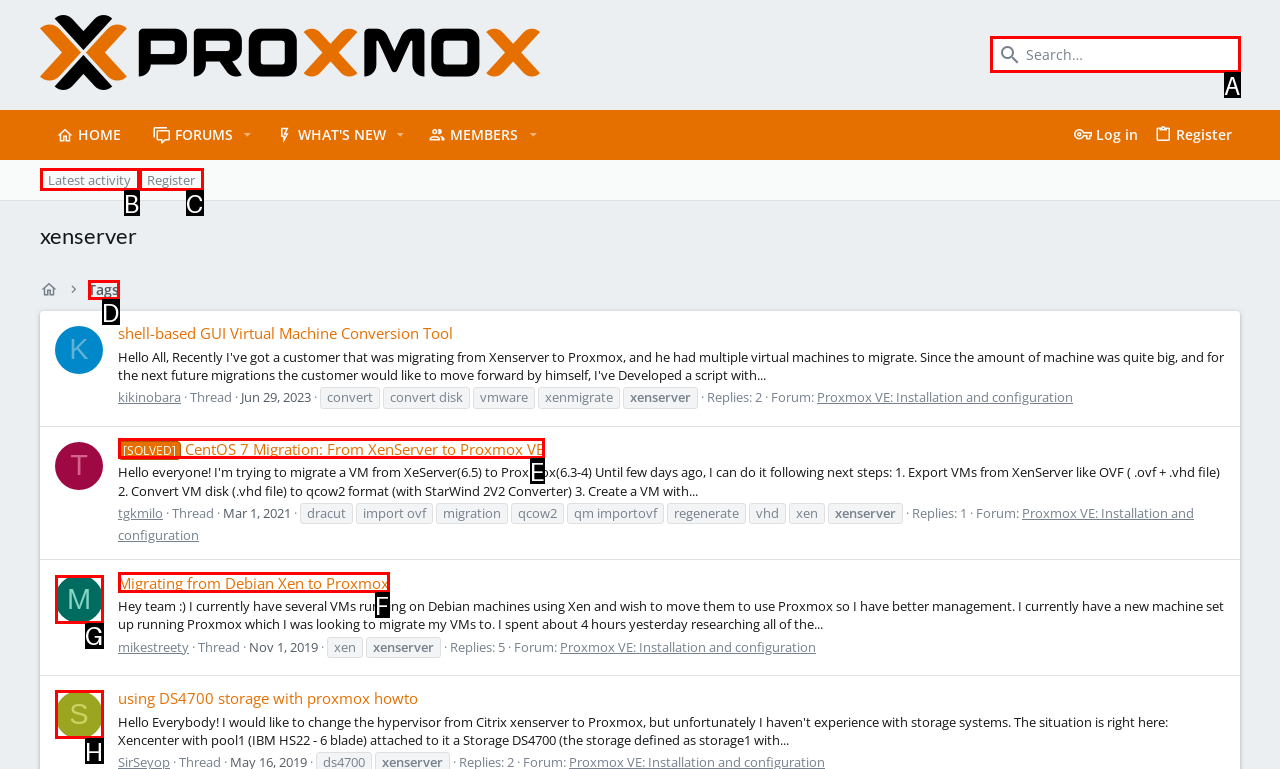Find the option that fits the given description: aria-label="Search" name="keywords" placeholder="Search…"
Answer with the letter representing the correct choice directly.

A